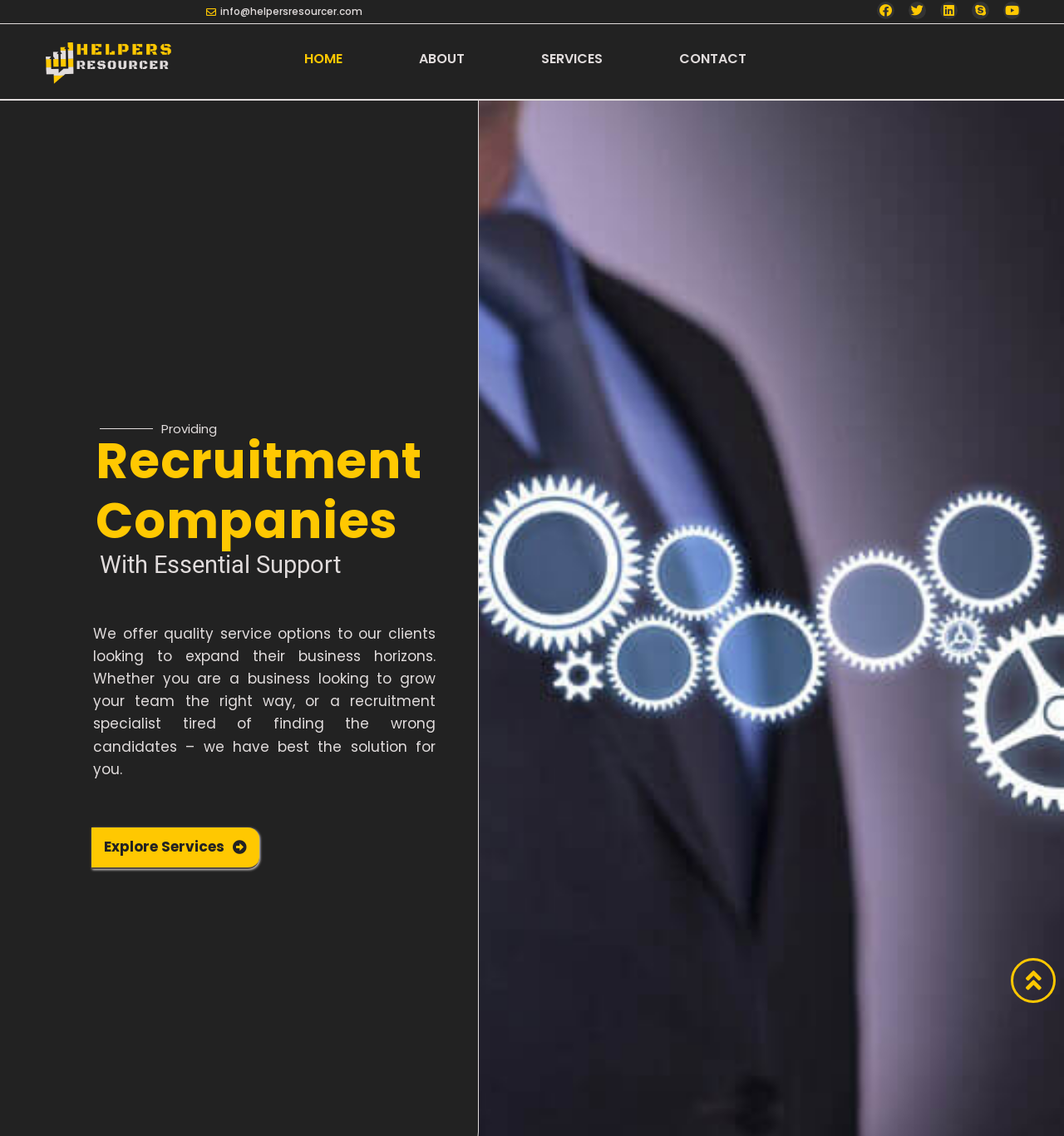What is the main service provided by the company?
Using the image as a reference, give a one-word or short phrase answer.

Recruitment services